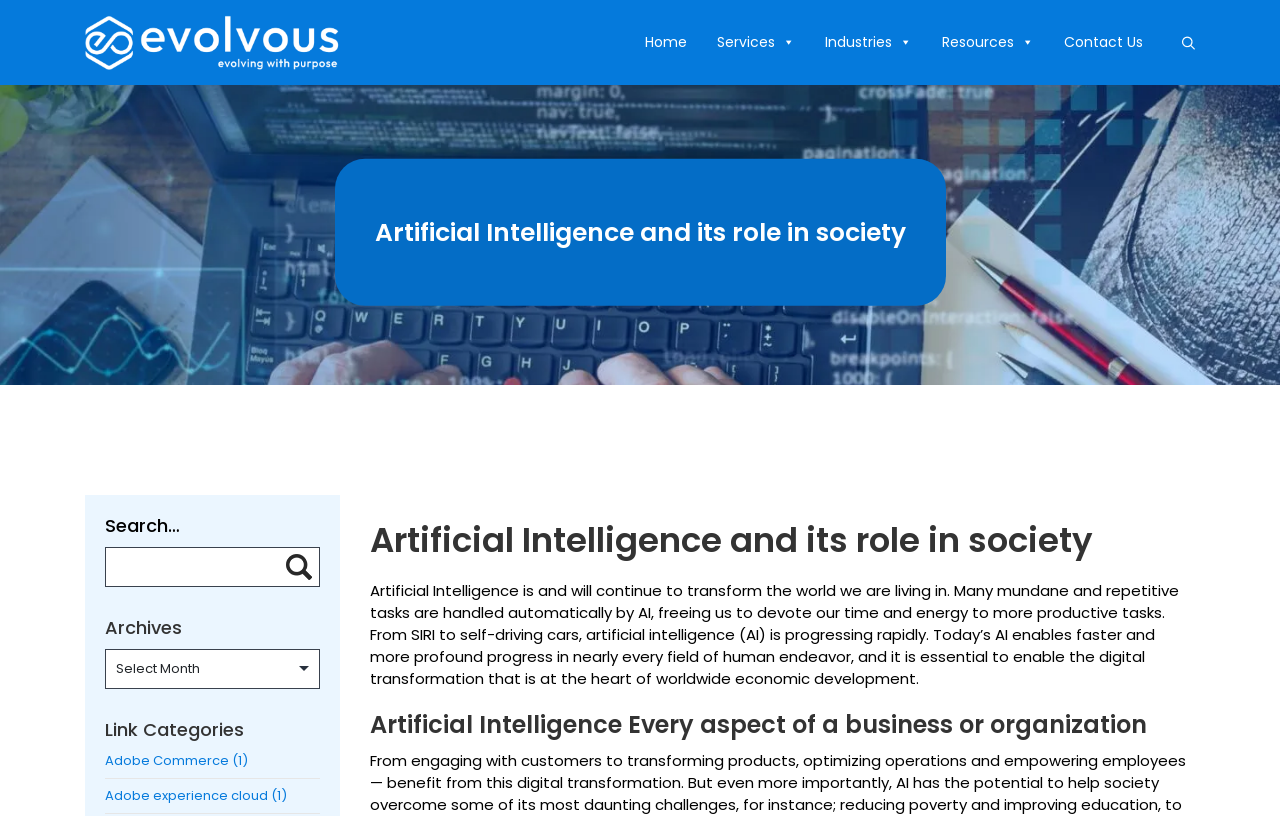Locate the UI element described by How To Clean Waders and provide its bounding box coordinates. Use the format (top-left x, top-left y, bottom-right x, bottom-right y) with all values as floating point numbers between 0 and 1.

None